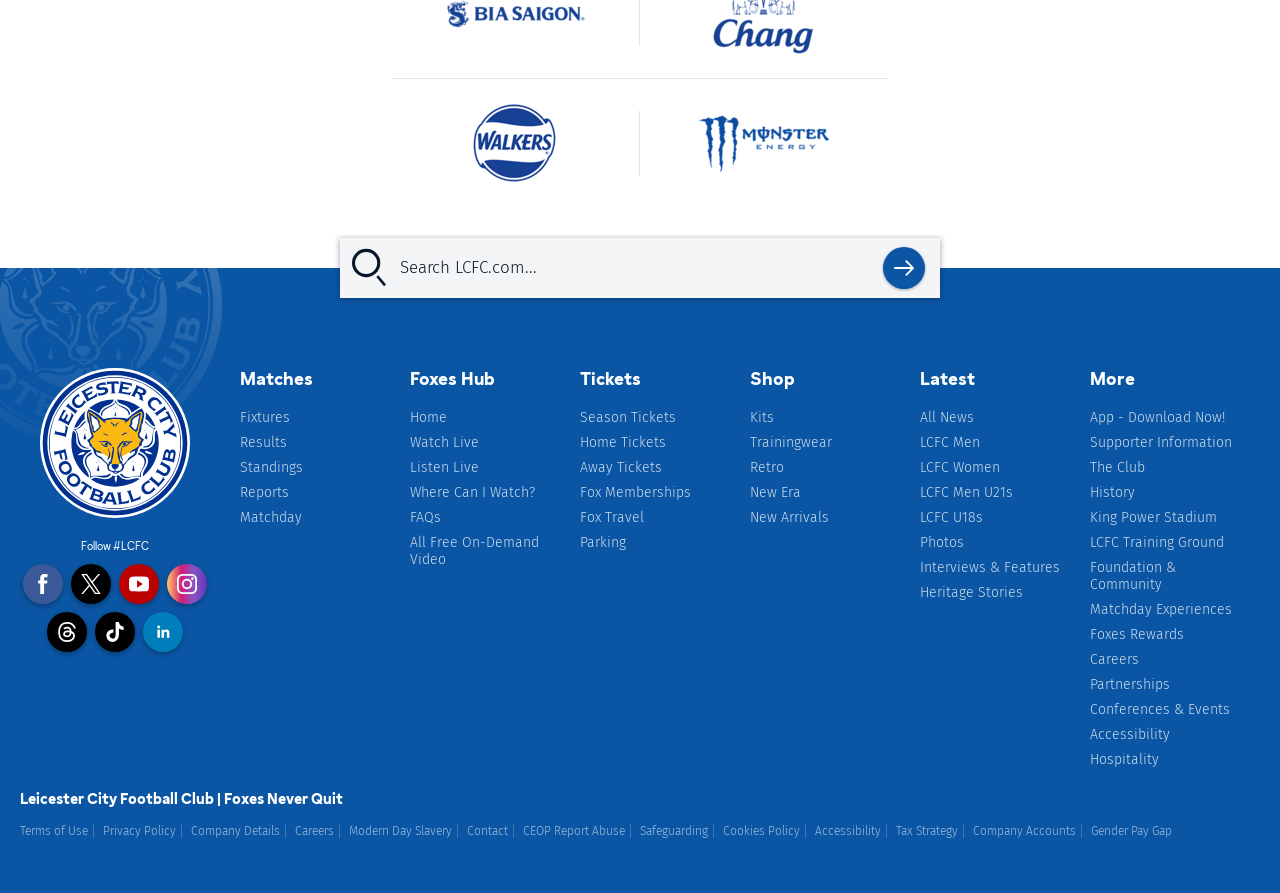Extract the bounding box of the UI element described as: "FAQs".

[0.32, 0.57, 0.445, 0.589]